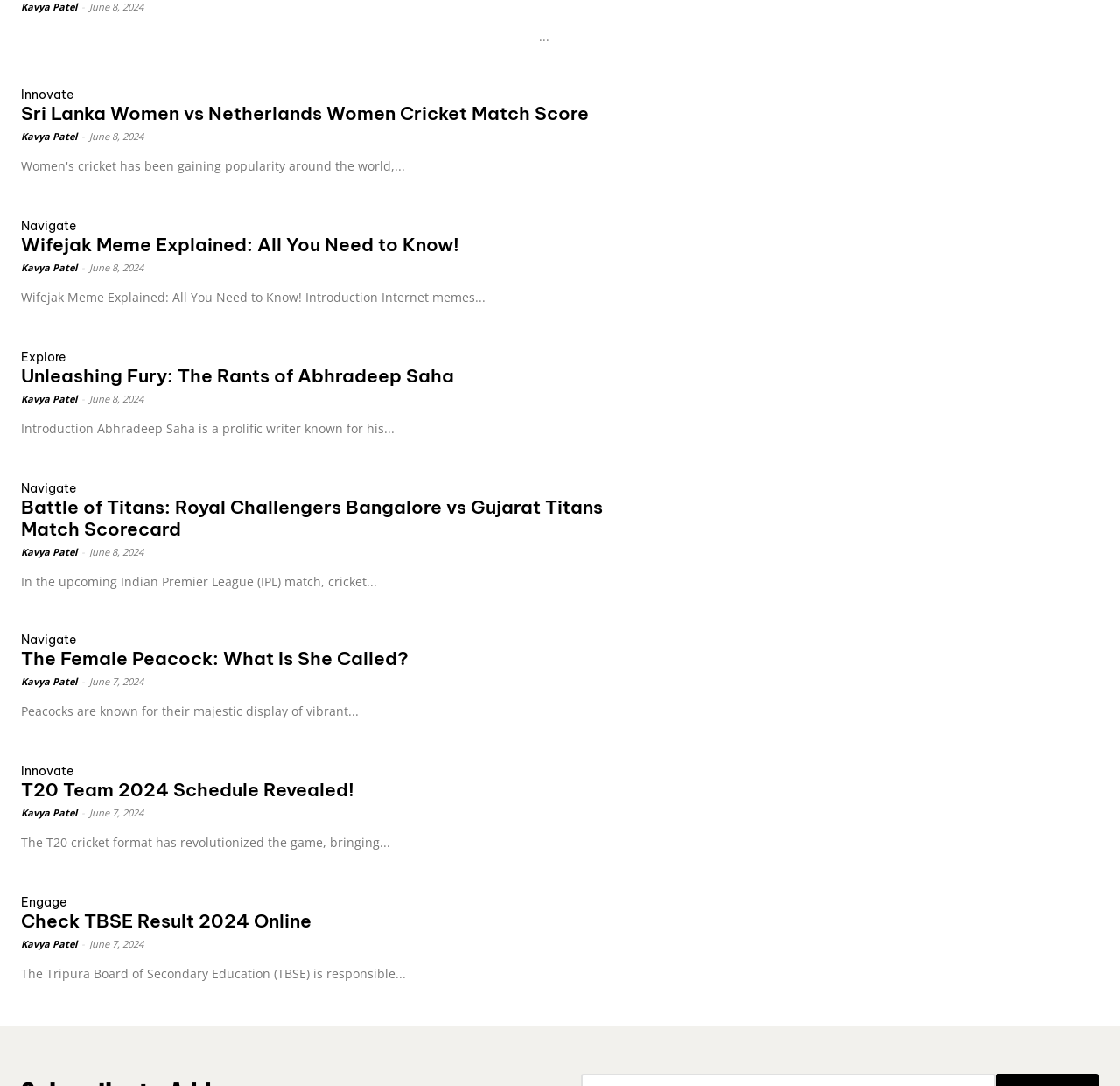Can you specify the bounding box coordinates of the area that needs to be clicked to fulfill the following instruction: "Click on 'Sri Lanka Women vs Netherlands Women Cricket Match Score'"?

[0.019, 0.071, 0.731, 0.163]